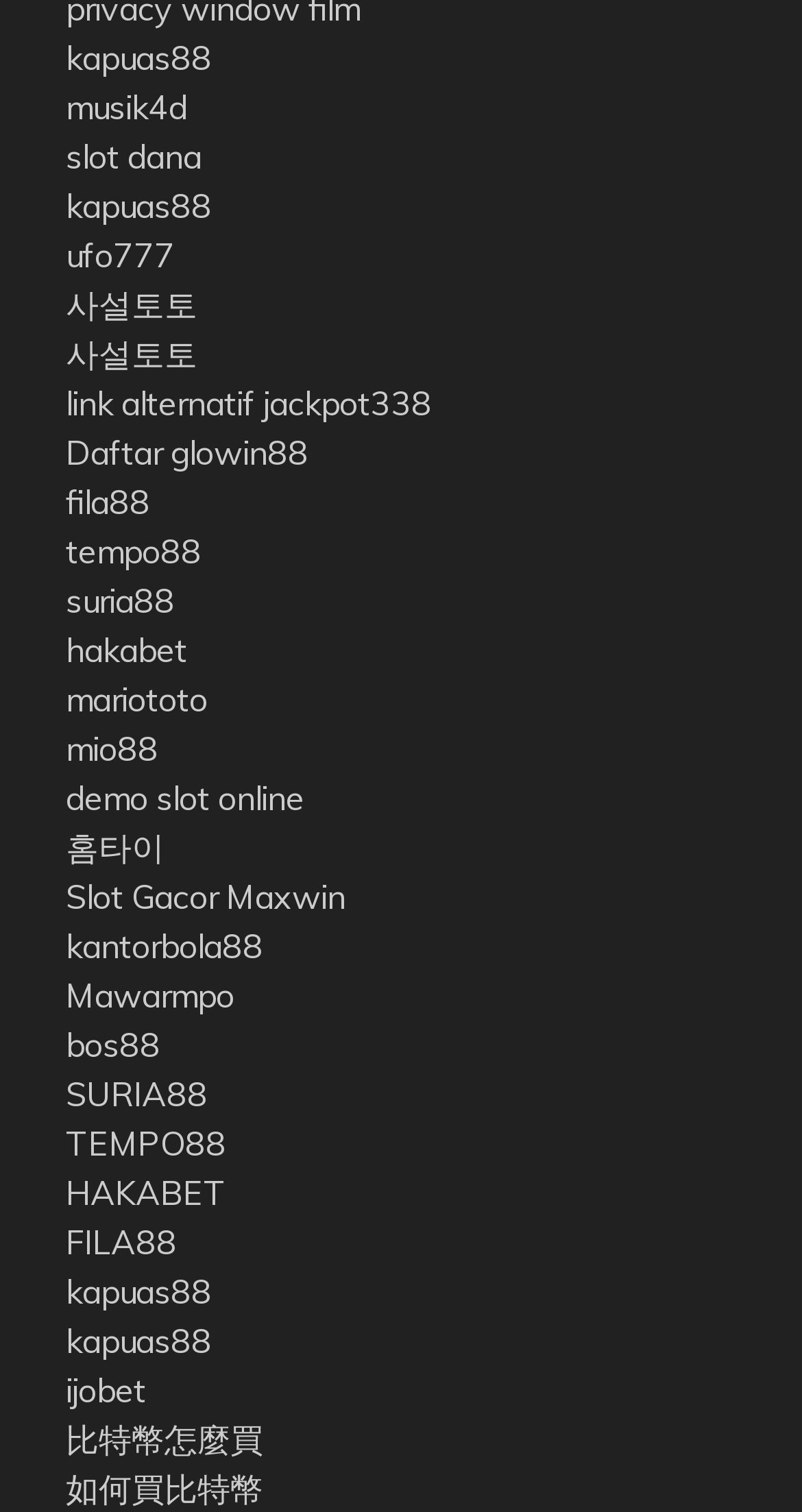Determine the bounding box coordinates in the format (top-left x, top-left y, bottom-right x, bottom-right y). Ensure all values are floating point numbers between 0 and 1. Identify the bounding box of the UI element described by: Daftar glowin88

[0.082, 0.286, 0.385, 0.313]